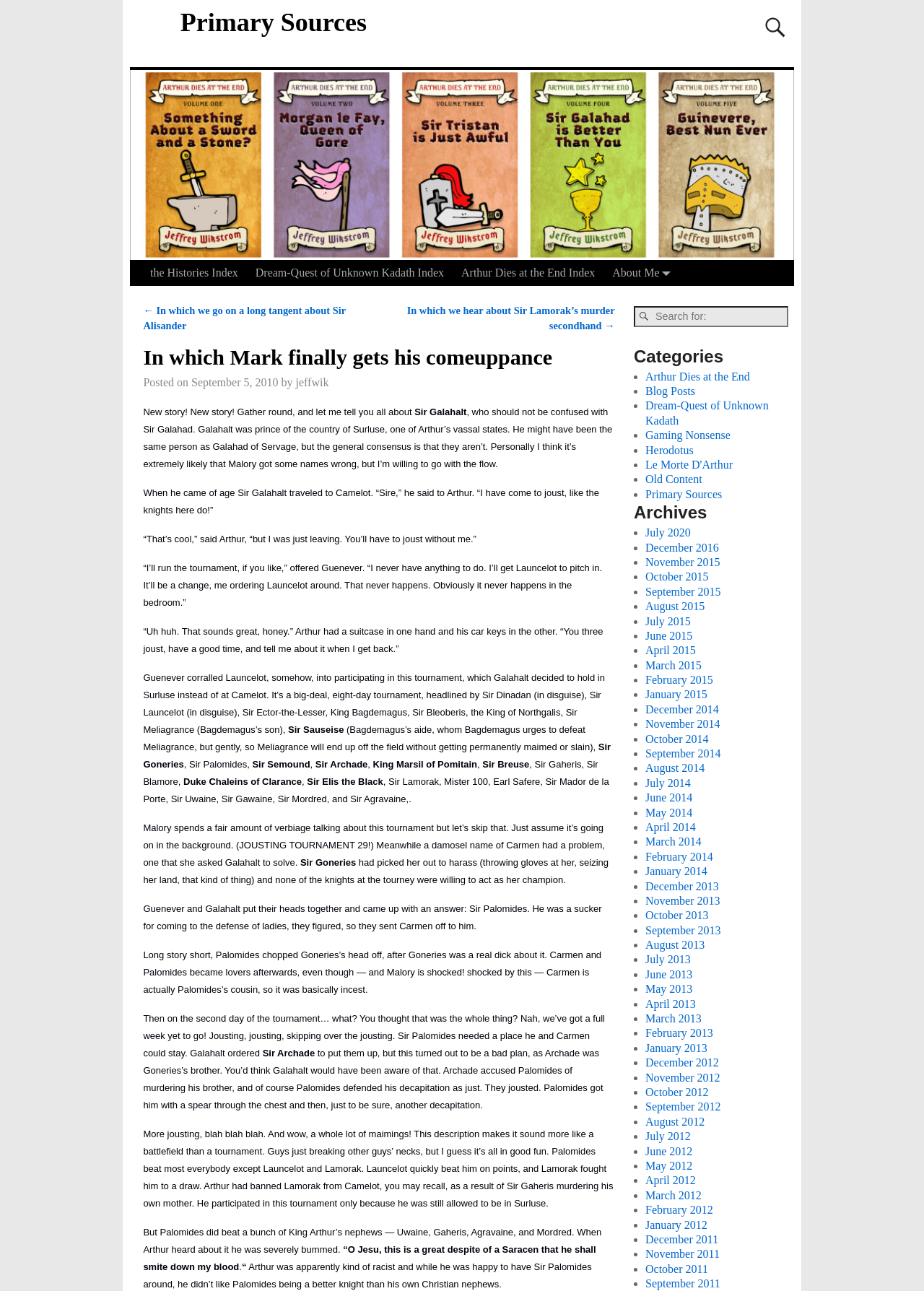Identify the bounding box for the described UI element. Provide the coordinates in (top-left x, top-left y, bottom-right x, bottom-right y) format with values ranging from 0 to 1: Le Morte D'Arthur

[0.698, 0.355, 0.793, 0.365]